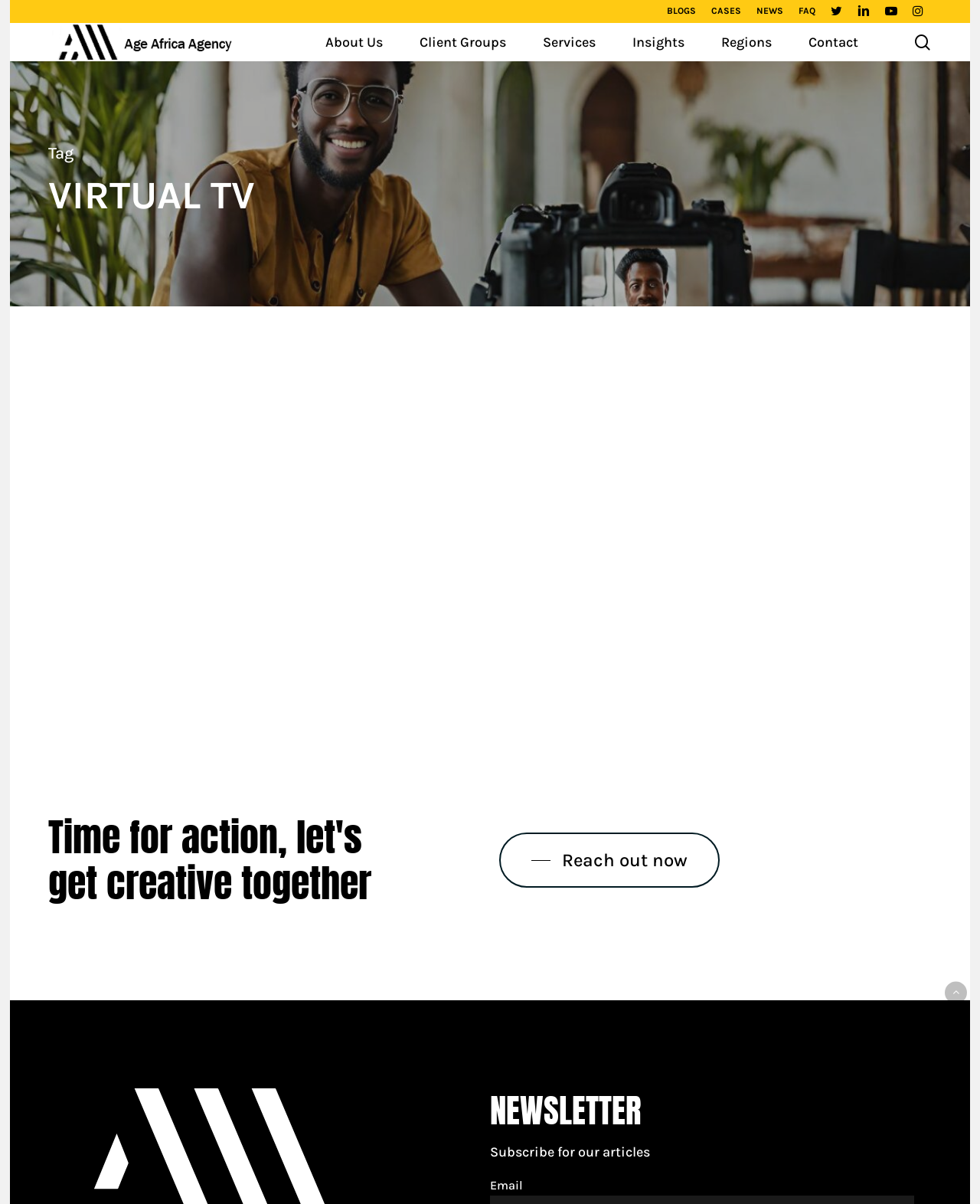Pinpoint the bounding box coordinates of the area that should be clicked to complete the following instruction: "Click the Home link". The coordinates must be given as four float numbers between 0 and 1, i.e., [left, top, right, bottom].

None